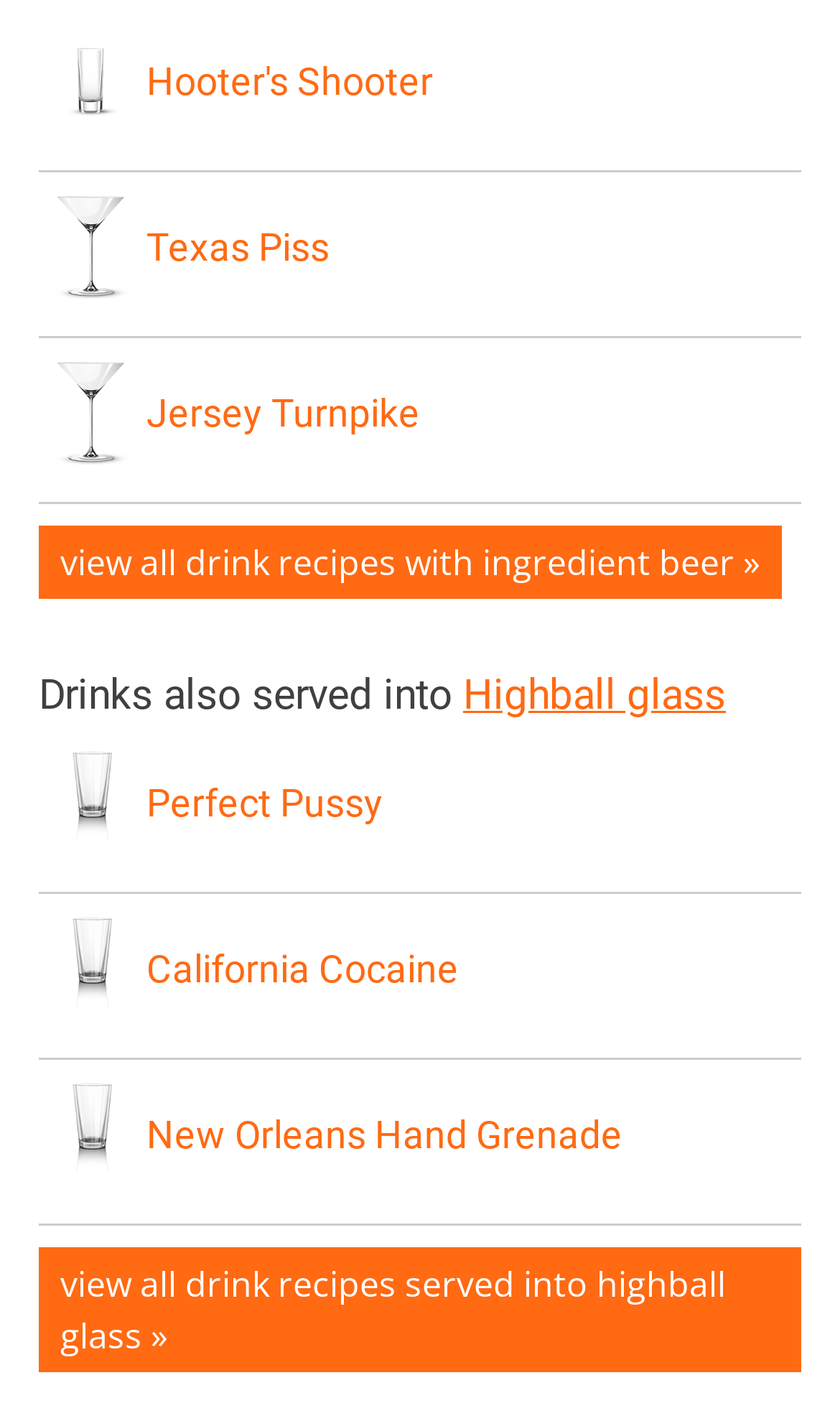With reference to the screenshot, provide a detailed response to the question below:
What is the purpose of the 'view all' links?

The 'view all' links are likely used to view more drink recipes that are not shown on the current webpage. There are two 'view all' links: one for recipes with ingredient beer and one for recipes served in a Highball glass.